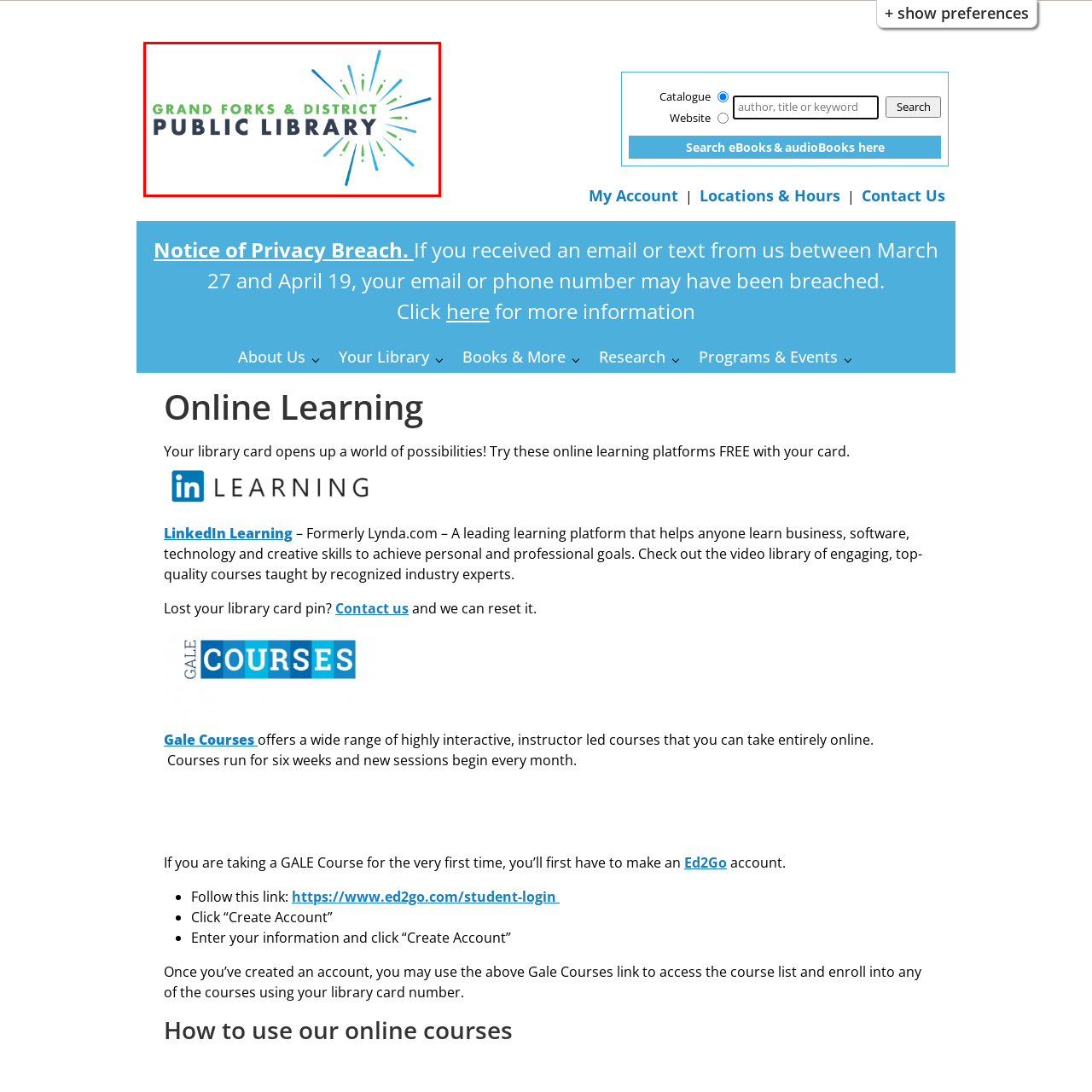What does the dynamic burst design visually represent?
Look at the image enclosed by the red bounding box and give a detailed answer using the visual information available in the image.

The dynamic burst design surrounding the text in blue and green visually represents the concepts of knowledge, exploration, and the vibrant services offered by the library, symbolizing the library's commitment to providing resources and support to its patrons.